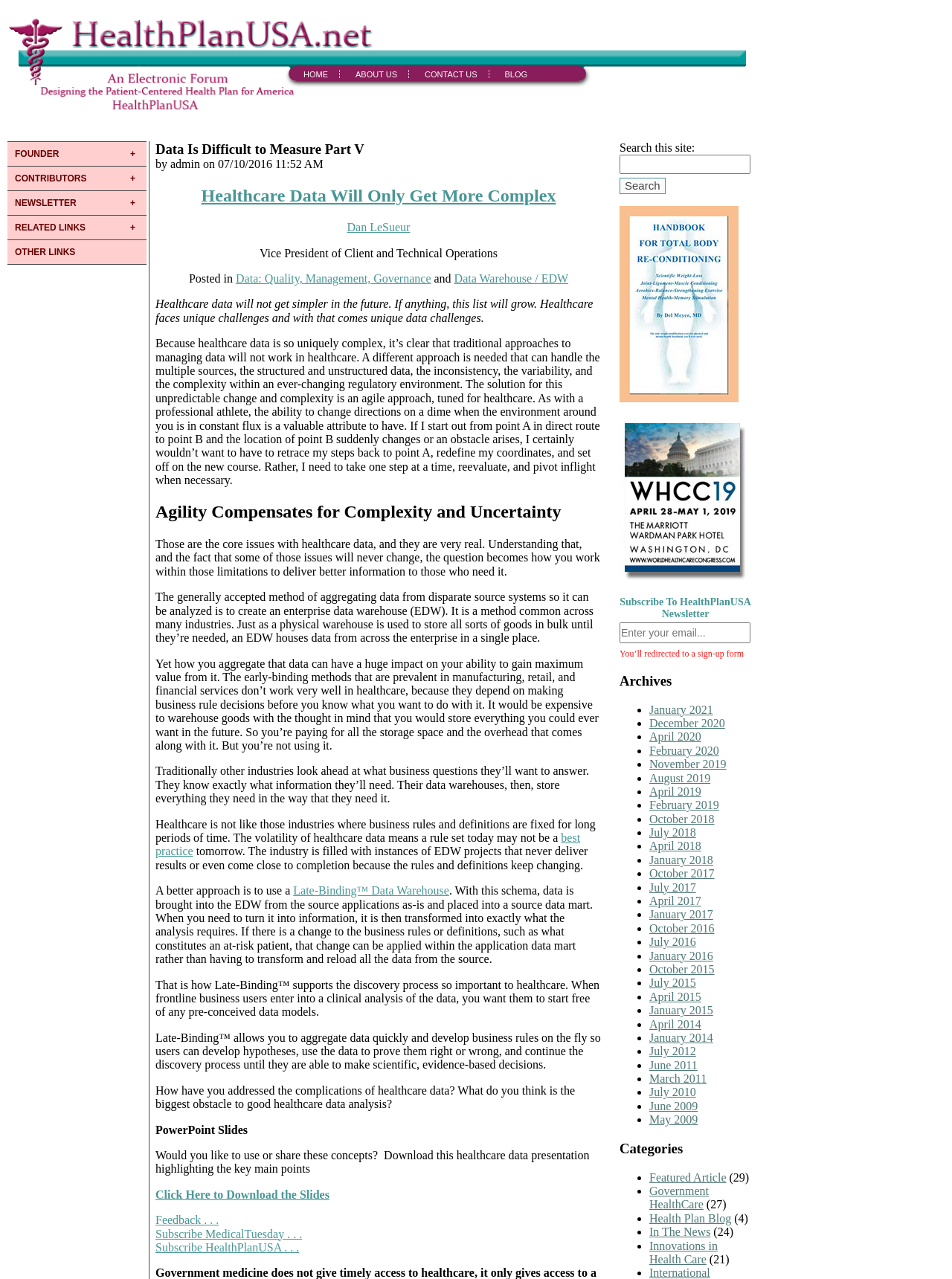What is the purpose of the search bar?
Using the picture, provide a one-word or short phrase answer.

Search this site